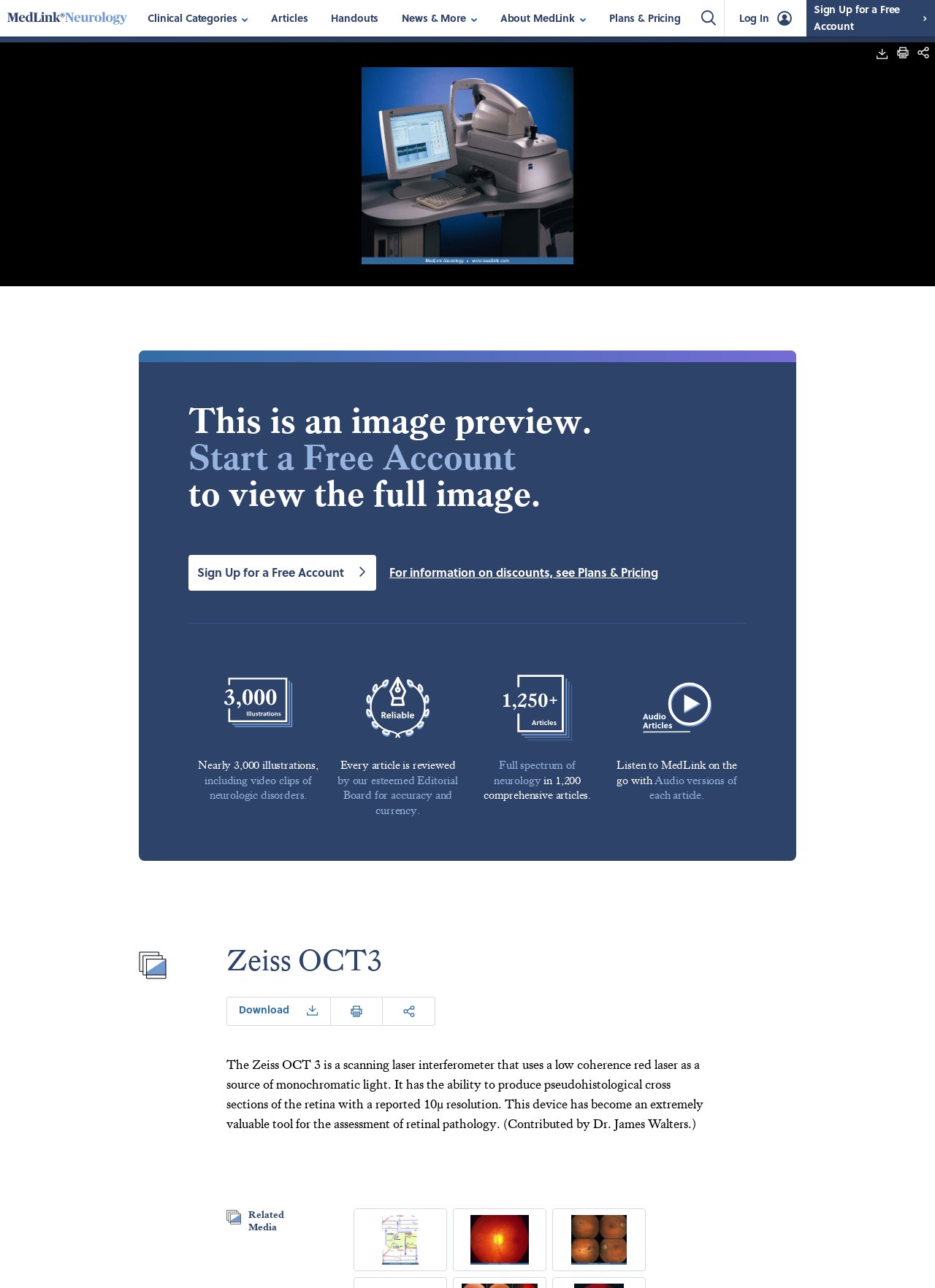Identify the bounding box coordinates of the element that should be clicked to fulfill this task: "Click on the 'search-toggle' button". The coordinates should be provided as four float numbers between 0 and 1, i.e., [left, top, right, bottom].

[0.742, 0.0, 0.774, 0.028]